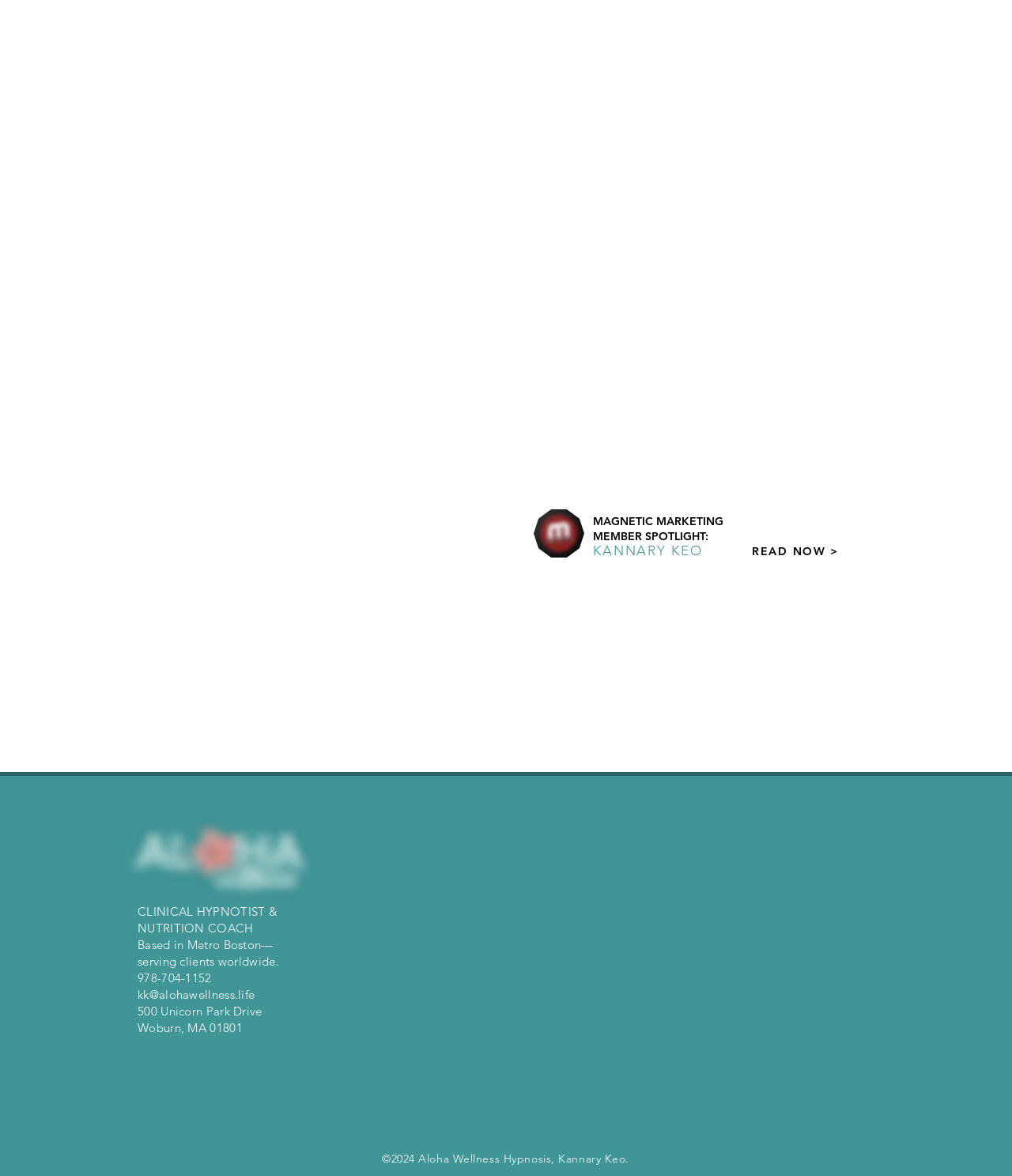Using the format (top-left x, top-left y, bottom-right x, bottom-right y), and given the element description, identify the bounding box coordinates within the screenshot: Contact Us

None